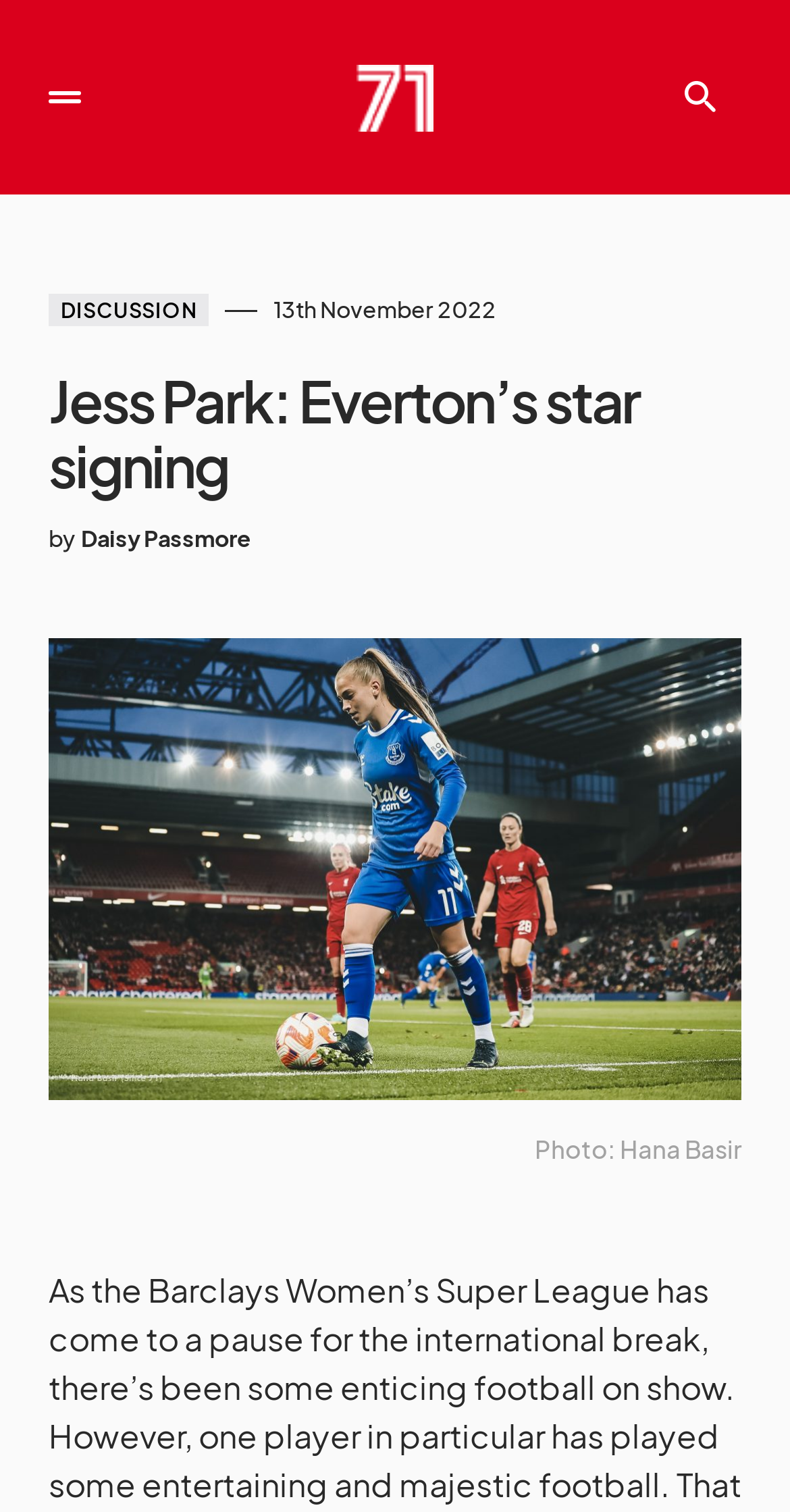Provide the text content of the webpage's main heading.

Jess Park: Everton’s star signing